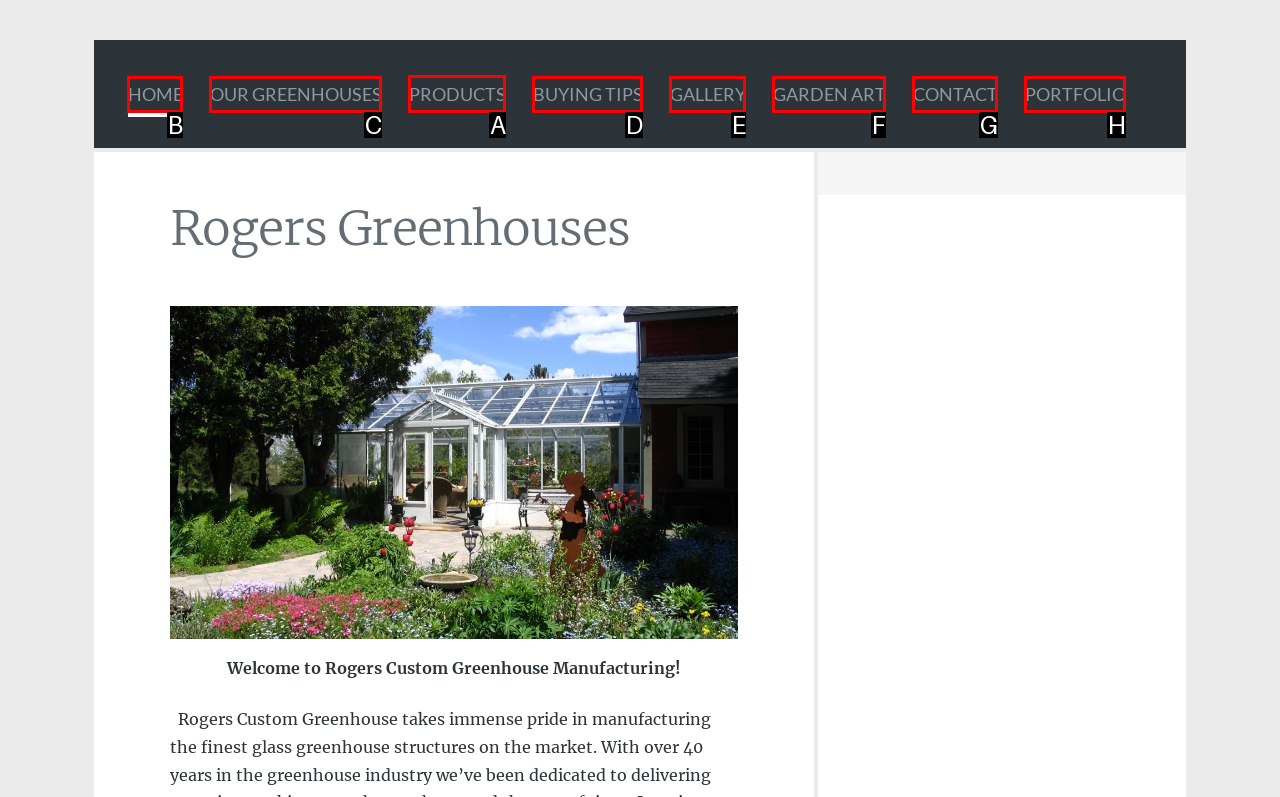Determine the letter of the UI element I should click on to complete the task: browse products from the provided choices in the screenshot.

A